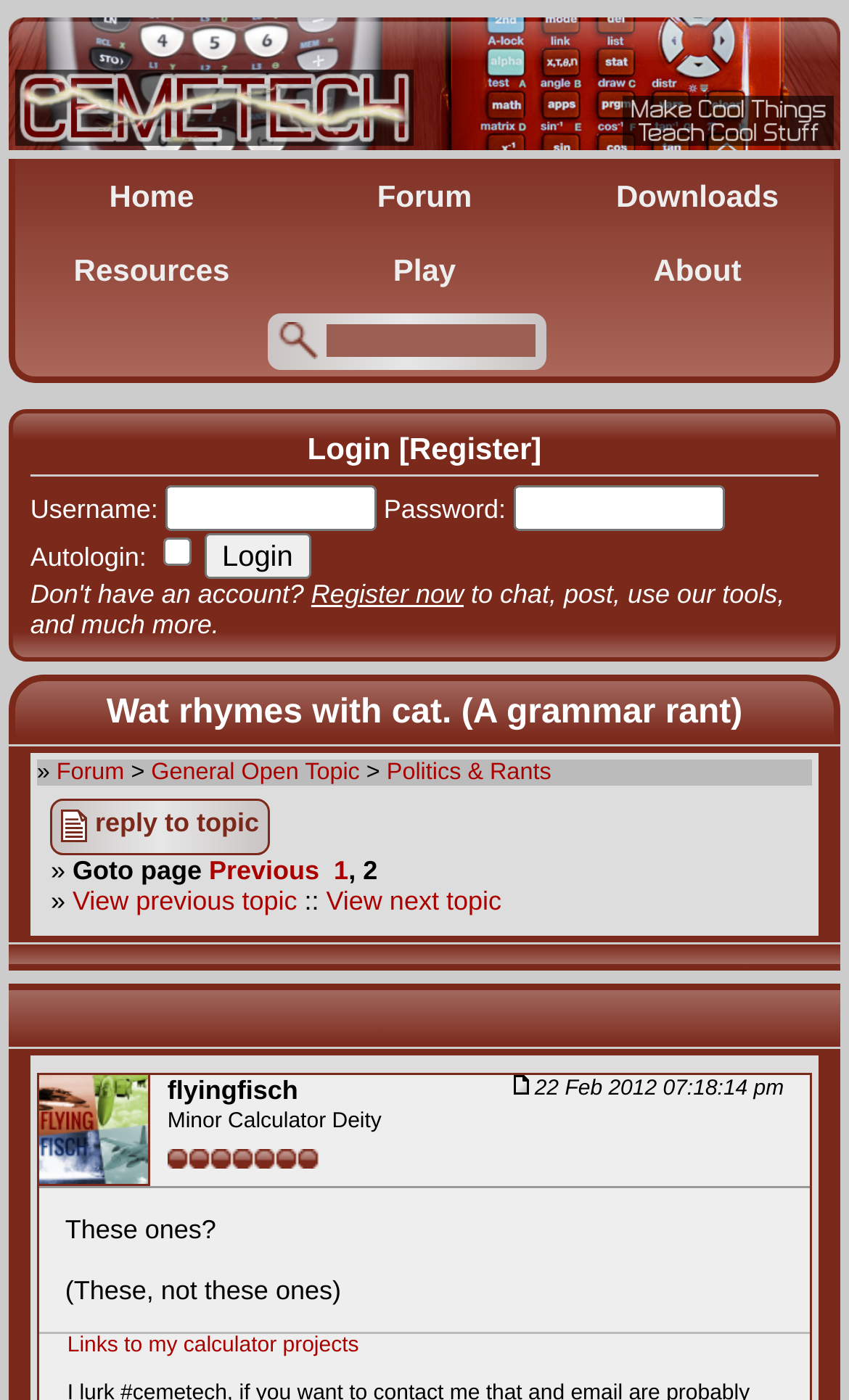Give a one-word or phrase response to the following question: What is the name of the user who posted the topic?

flyingfisch